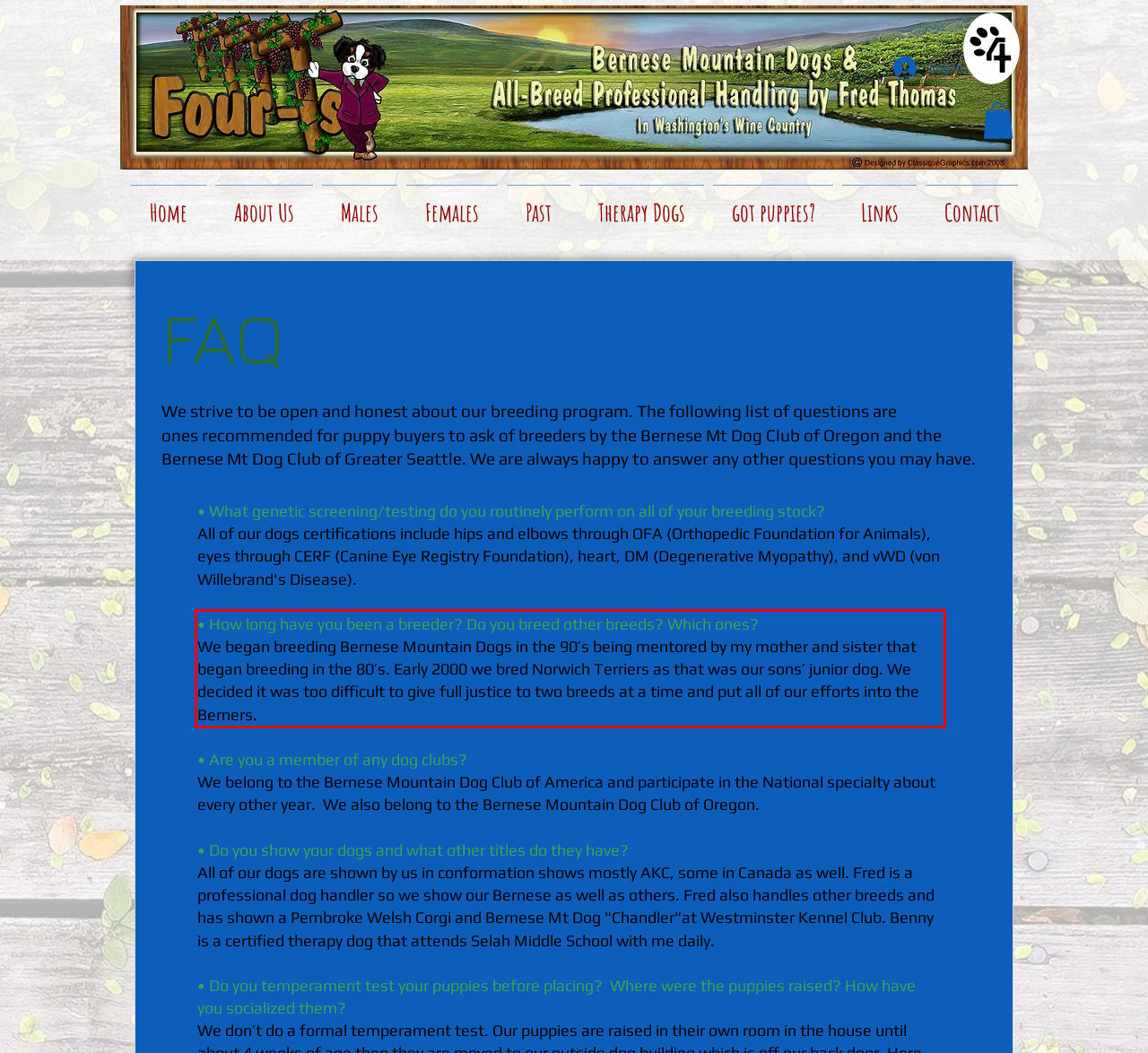Please extract the text content within the red bounding box on the webpage screenshot using OCR.

• How long have you been a breeder? Do you breed other breeds? Which ones? We began breeding Bernese Mountain Dogs in the 90’s being mentored by my mother and sister that began breeding in the 80’s. Early 2000 we bred Norwich Terriers as that was our sons’ junior dog. We decided it was too difficult to give full justice to two breeds at a time and put all of our efforts into the Berners.